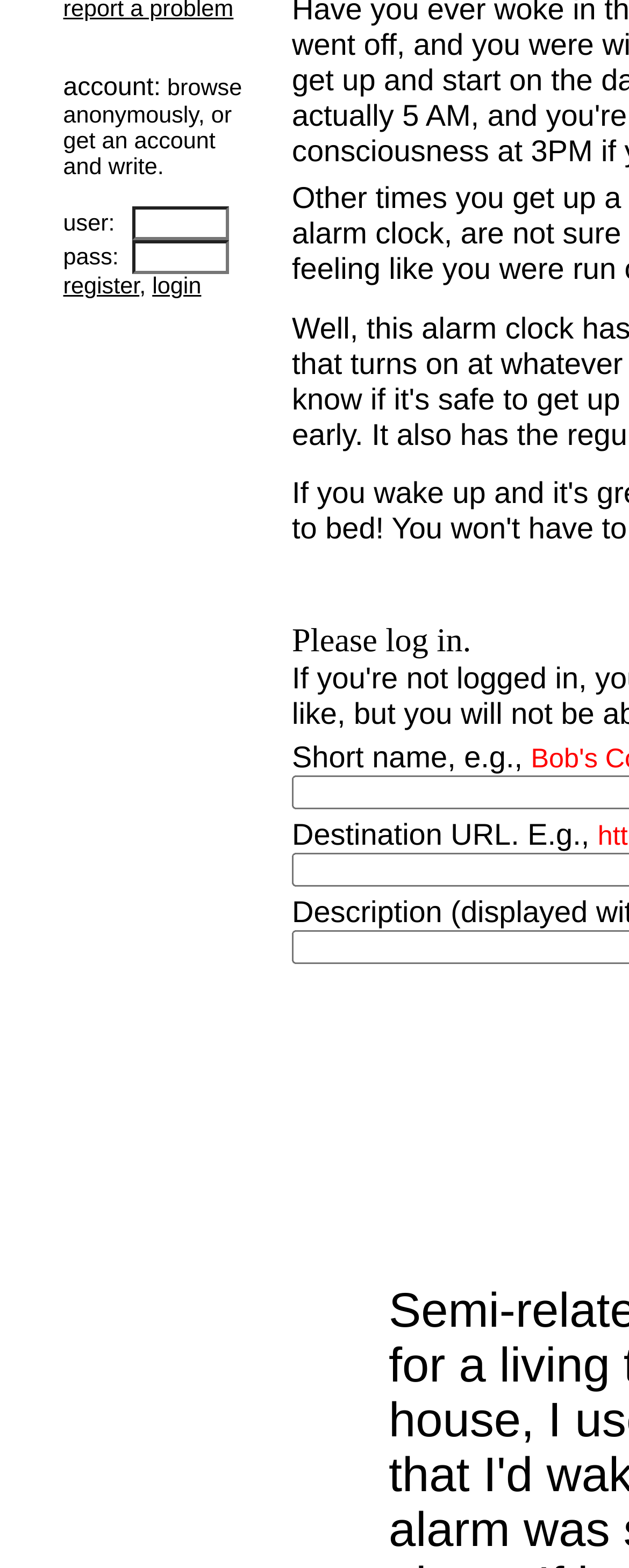Identify the bounding box for the UI element described as: "register". Ensure the coordinates are four float numbers between 0 and 1, formatted as [left, top, right, bottom].

[0.1, 0.175, 0.222, 0.191]